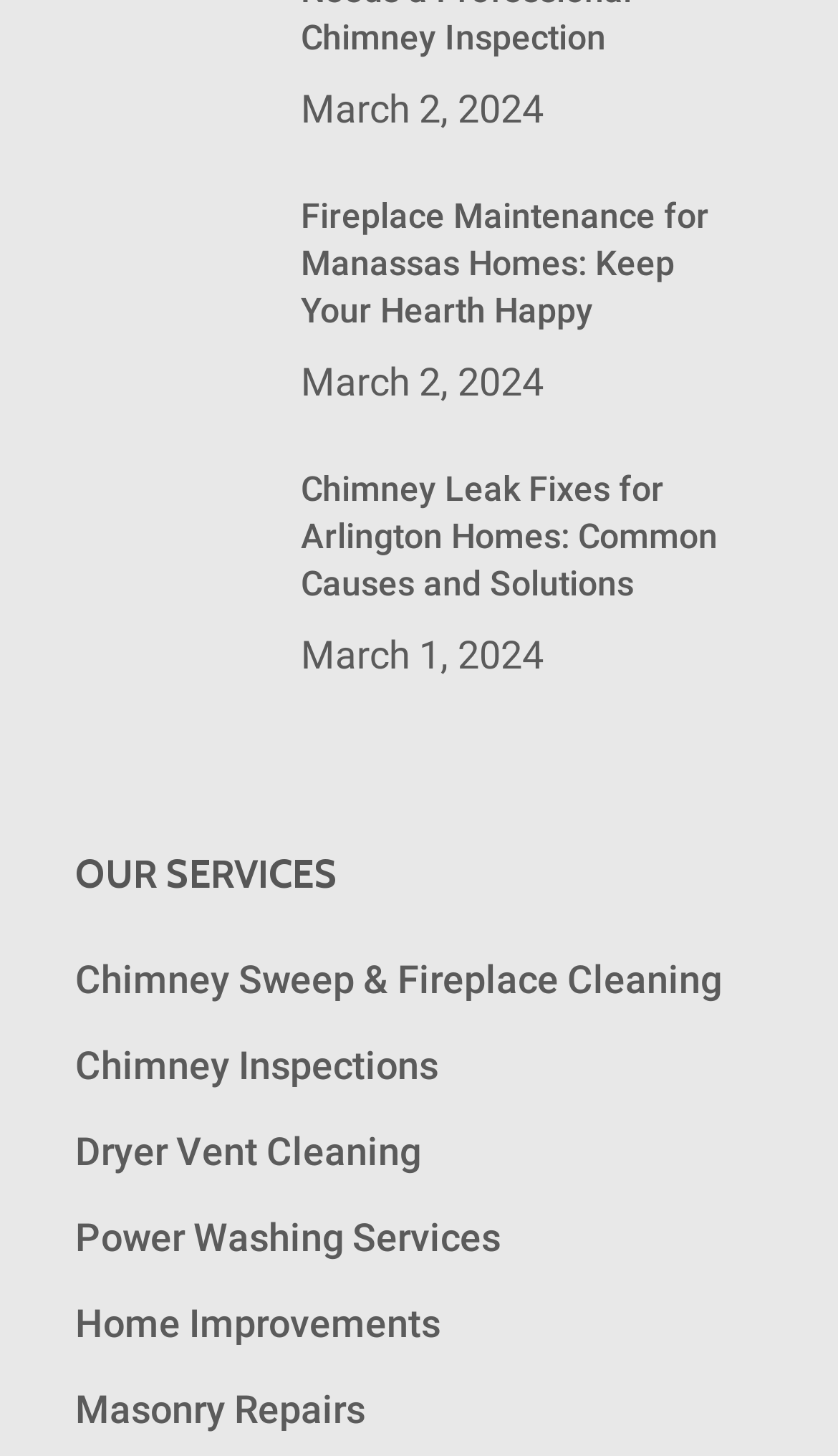What is the topic of the first link on the webpage?
Give a one-word or short phrase answer based on the image.

Chimney sweeps in Manassas